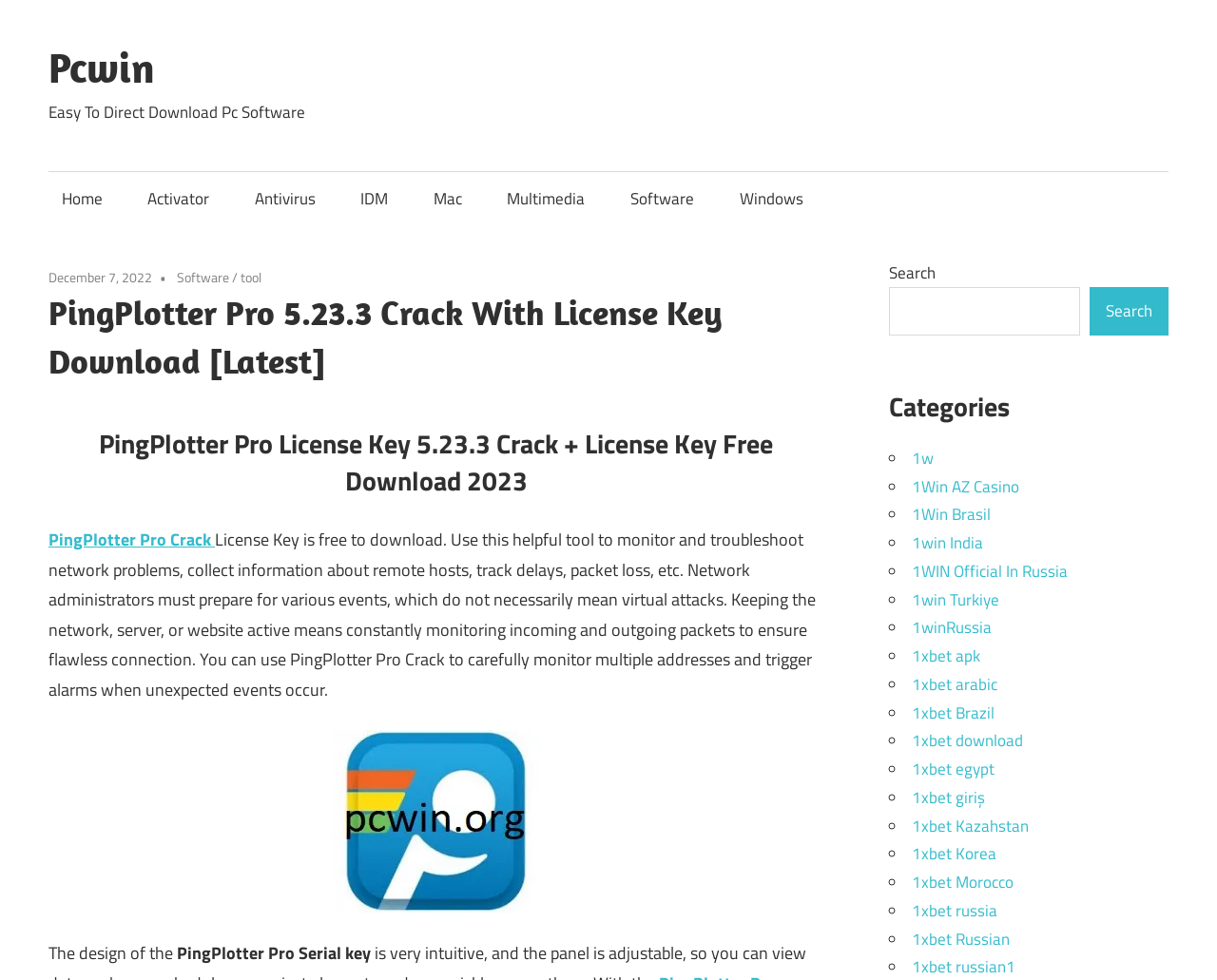Please predict the bounding box coordinates of the element's region where a click is necessary to complete the following instruction: "Visit the '1Win AZ Casino' page". The coordinates should be represented by four float numbers between 0 and 1, i.e., [left, top, right, bottom].

[0.749, 0.455, 0.767, 0.48]